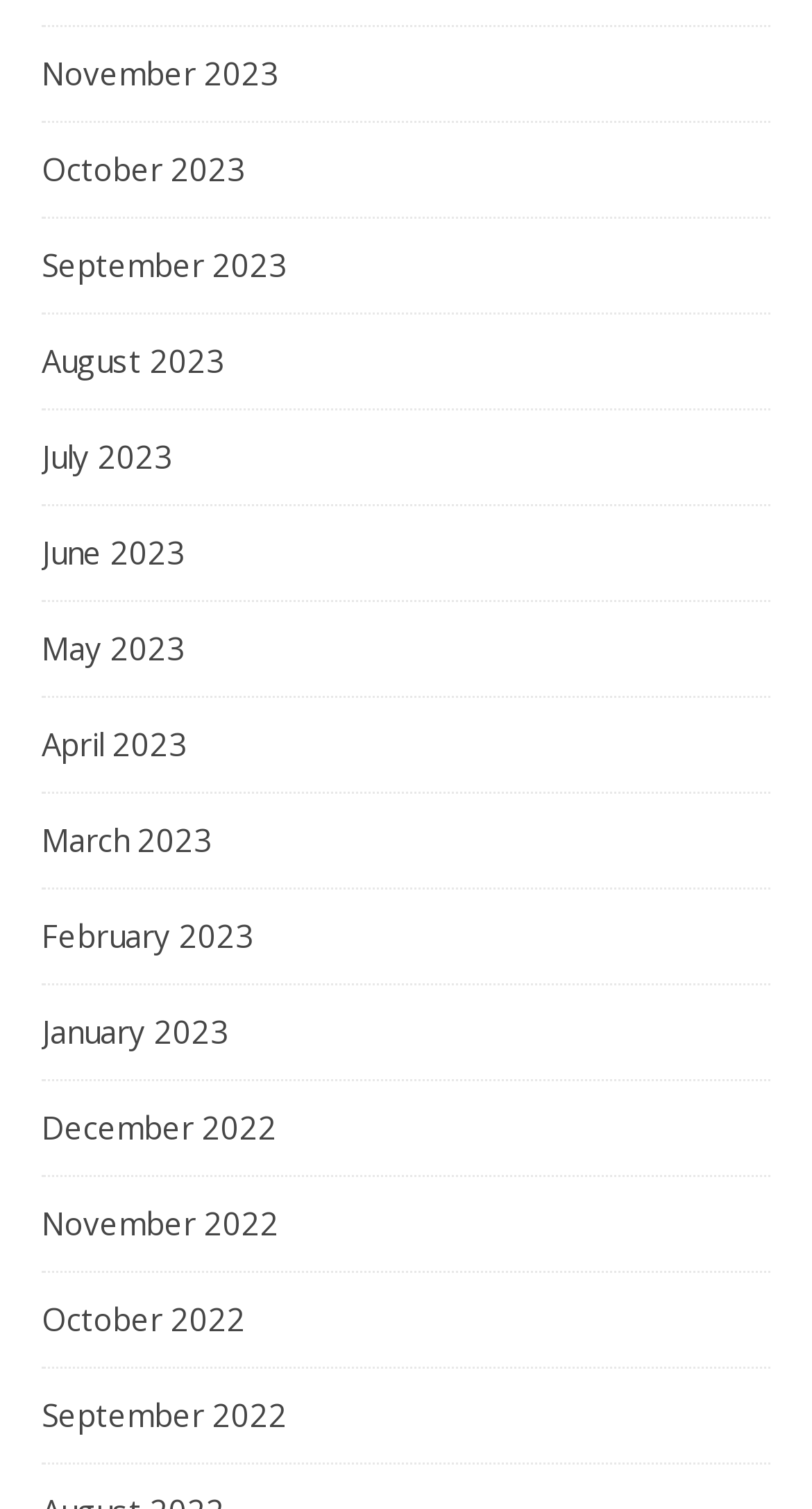Answer succinctly with a single word or phrase:
What is the latest month listed?

November 2023